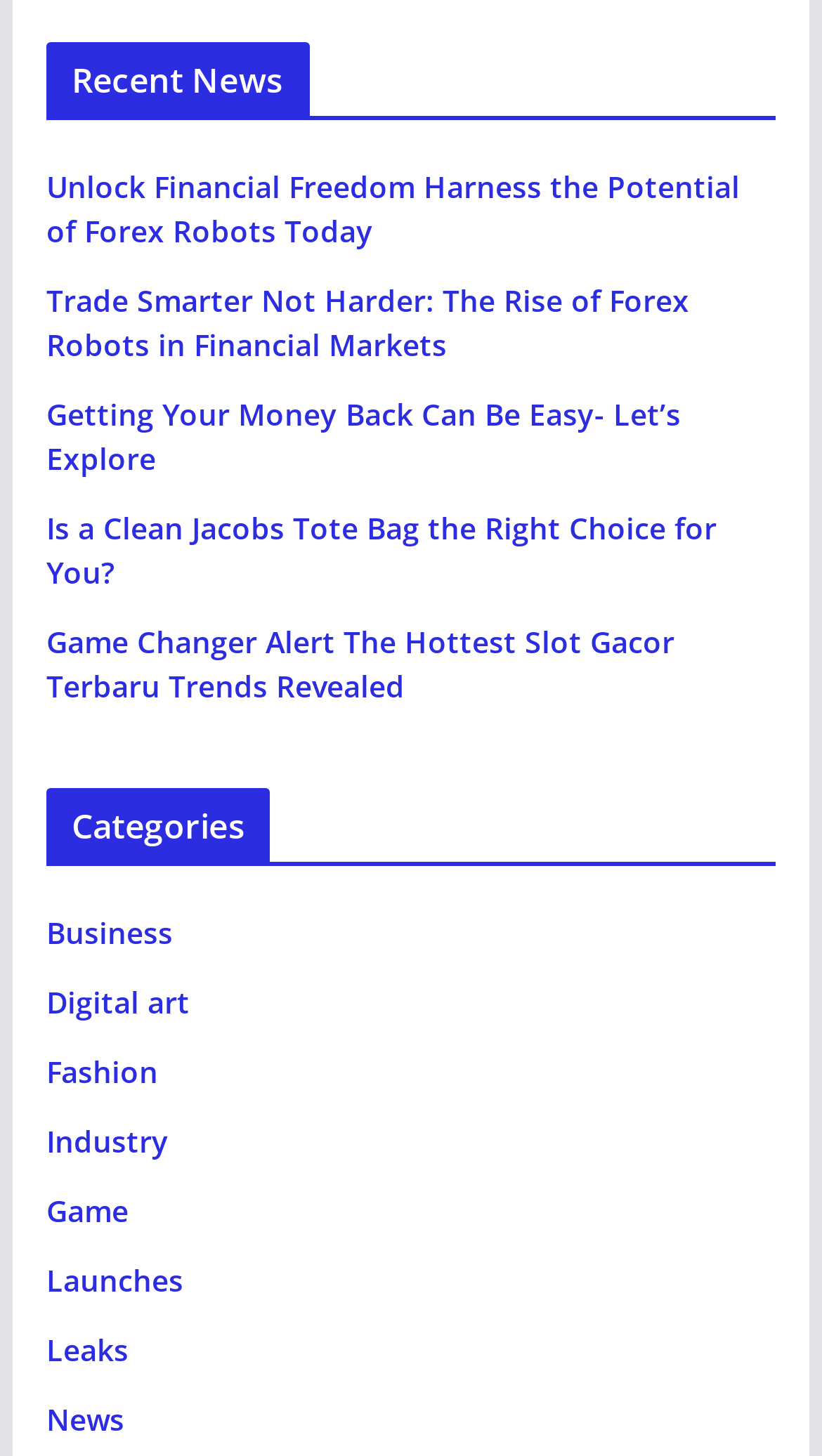What is the title of the first news article?
Please respond to the question with as much detail as possible.

I looked at the first link under the 'Recent News' heading, which has the title 'Unlock Financial Freedom Harness the Potential of Forex Robots Today', and extracted the main title as 'Unlock Financial Freedom'.